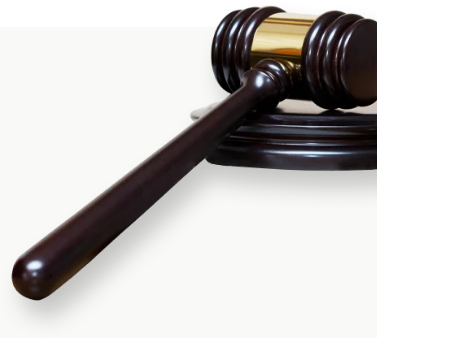Give a one-word or one-phrase response to the question:
What type of law is the team experienced in?

Family and immigration law